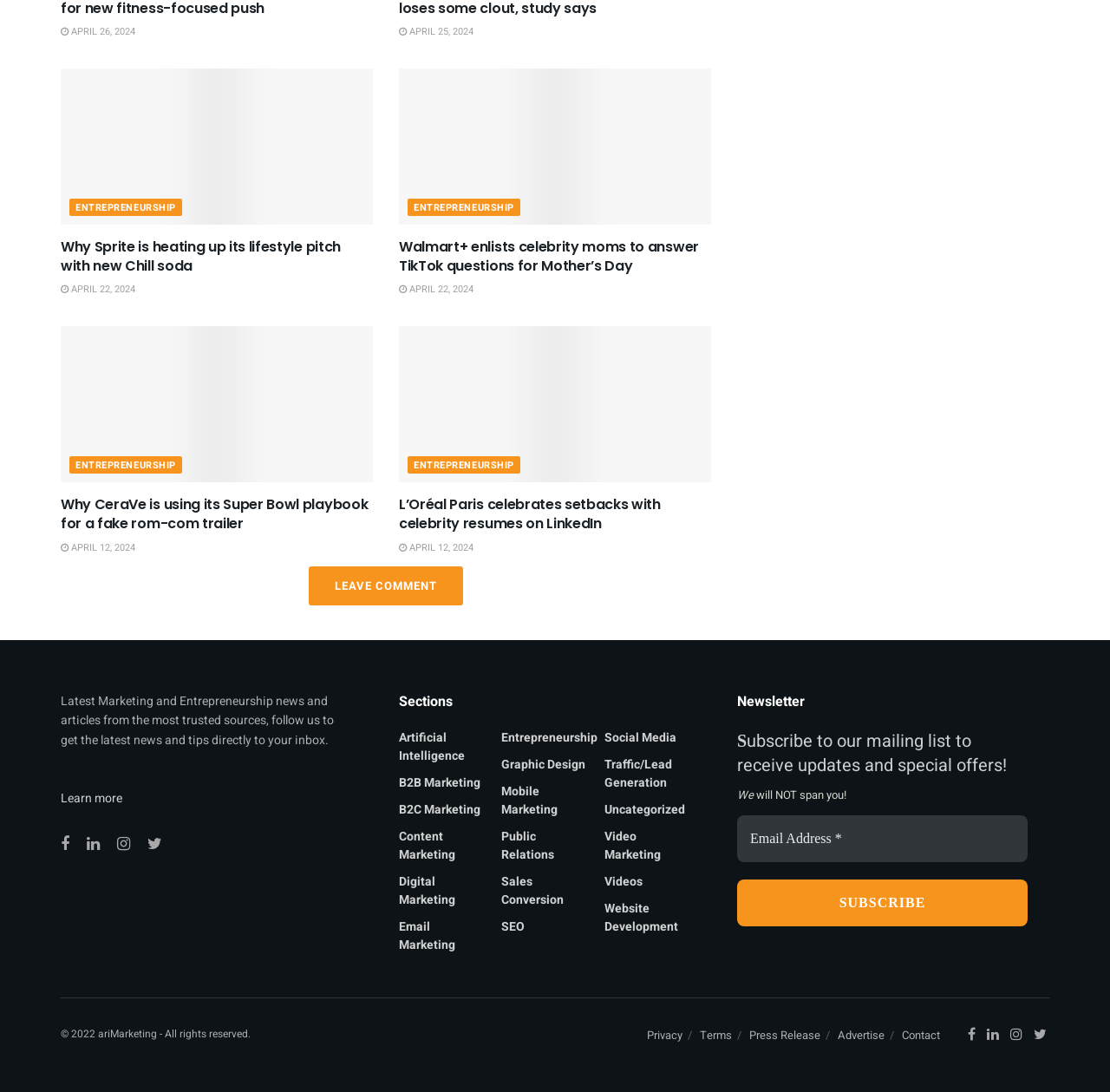What is the category of the first article?
Please respond to the question with a detailed and informative answer.

I looked at the first article element [1134] and found a link with the text 'ENTREPRENEURSHIP' inside it, which suggests that this is the category of the first article.